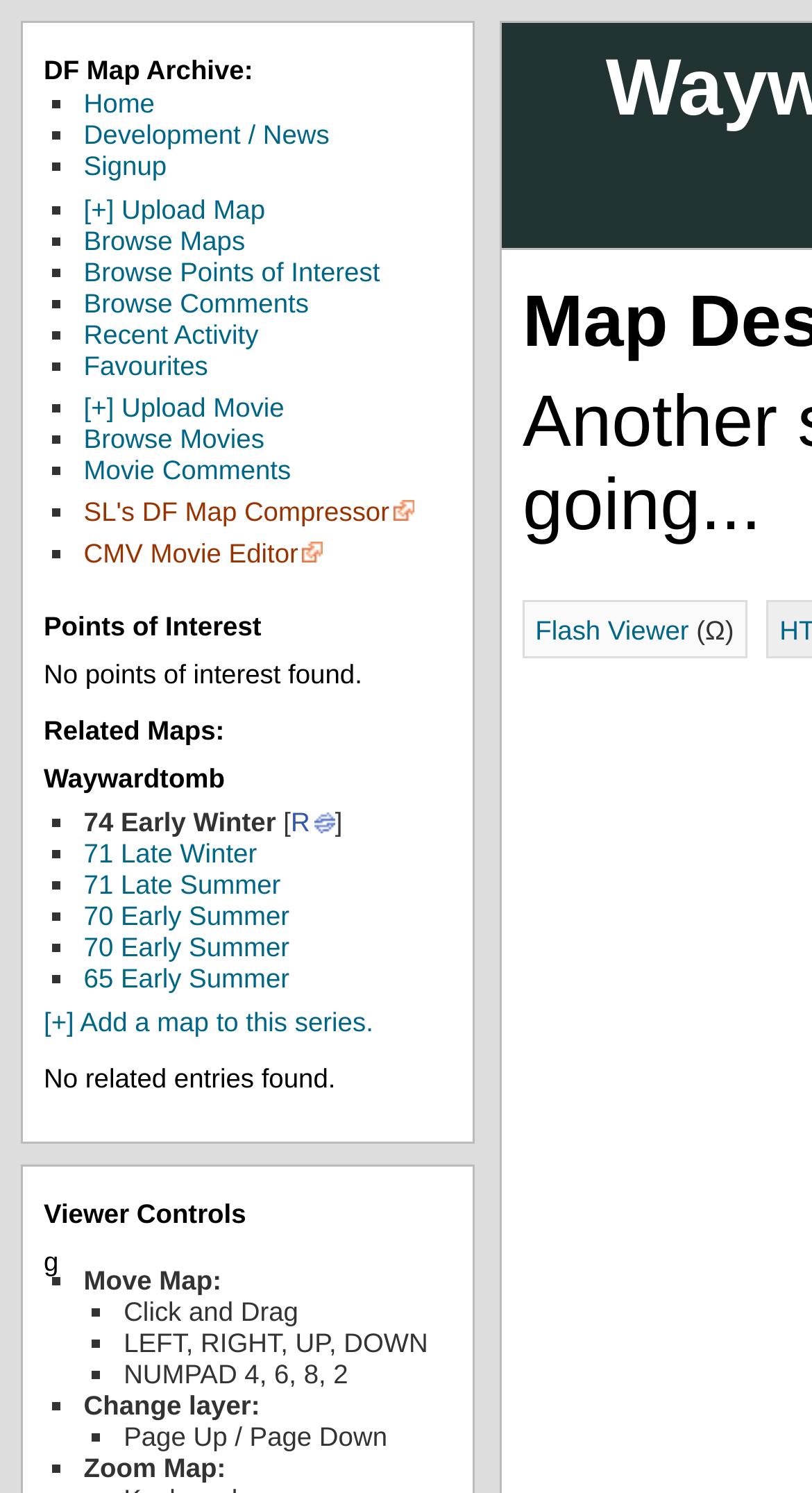What is the first point of interest?
Based on the image, answer the question with a single word or brief phrase.

None